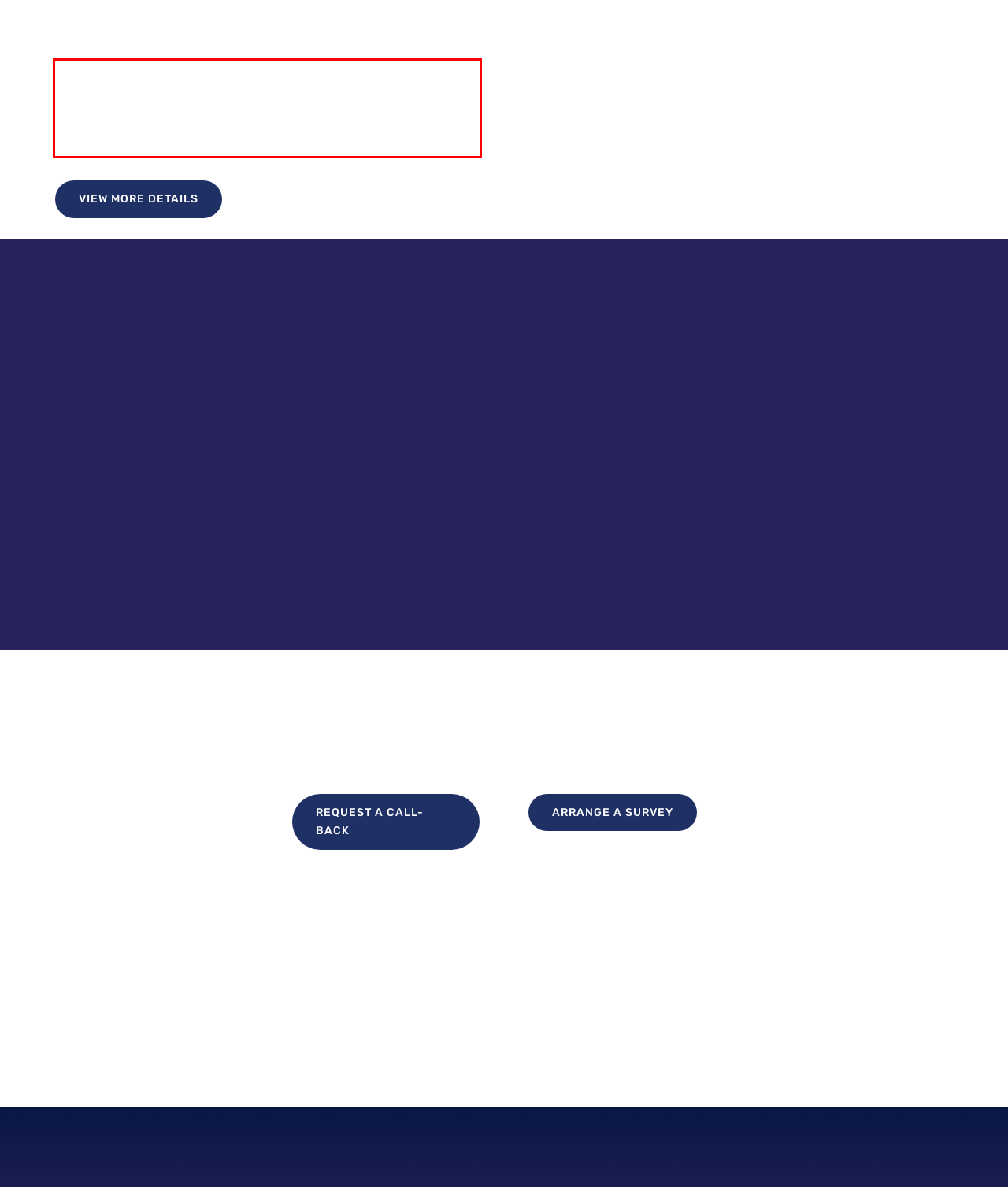Examine the webpage screenshot and use OCR to recognize and output the text within the red bounding box.

We deliver fire safety training courses at your door which can incorporate Hands-on practical use of fire extinguishers on LIVE FIRES or we can provide training at our offices for no extra charge.